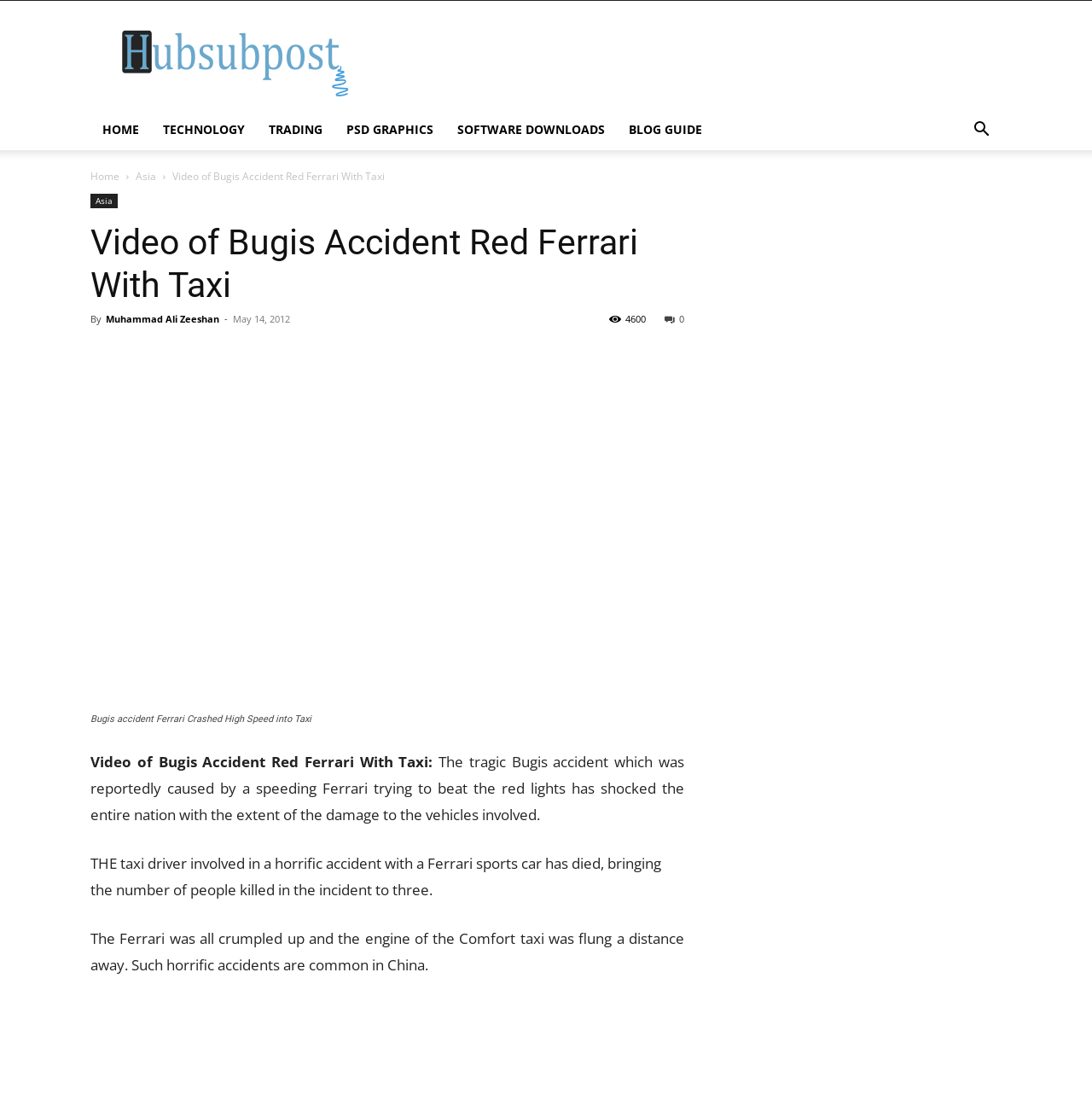Please identify the bounding box coordinates of the region to click in order to complete the task: "Click the share button". The coordinates must be four float numbers between 0 and 1, specified as [left, top, right, bottom].

[0.88, 0.11, 0.917, 0.124]